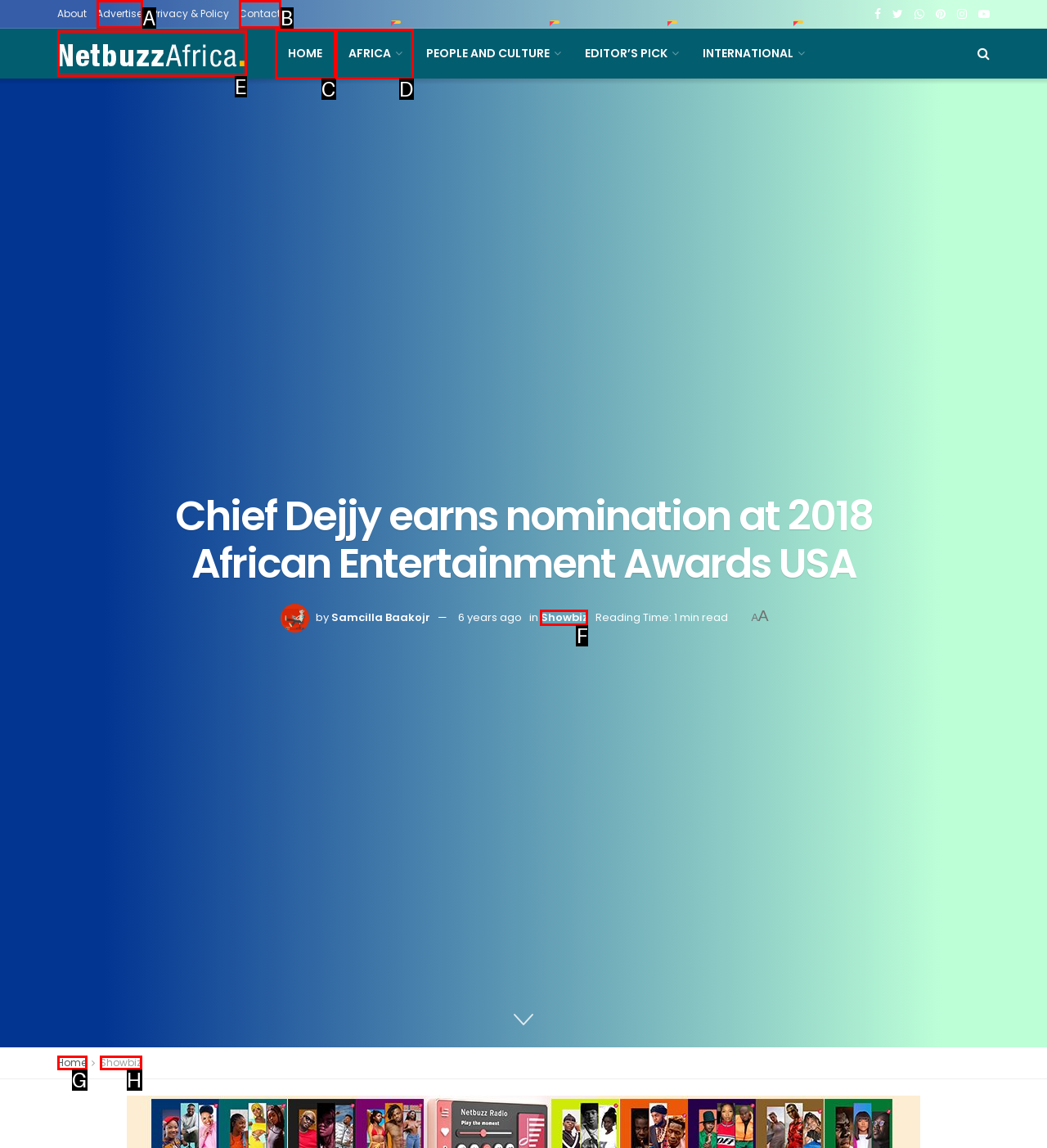Which option best describes: Showbiz
Respond with the letter of the appropriate choice.

H